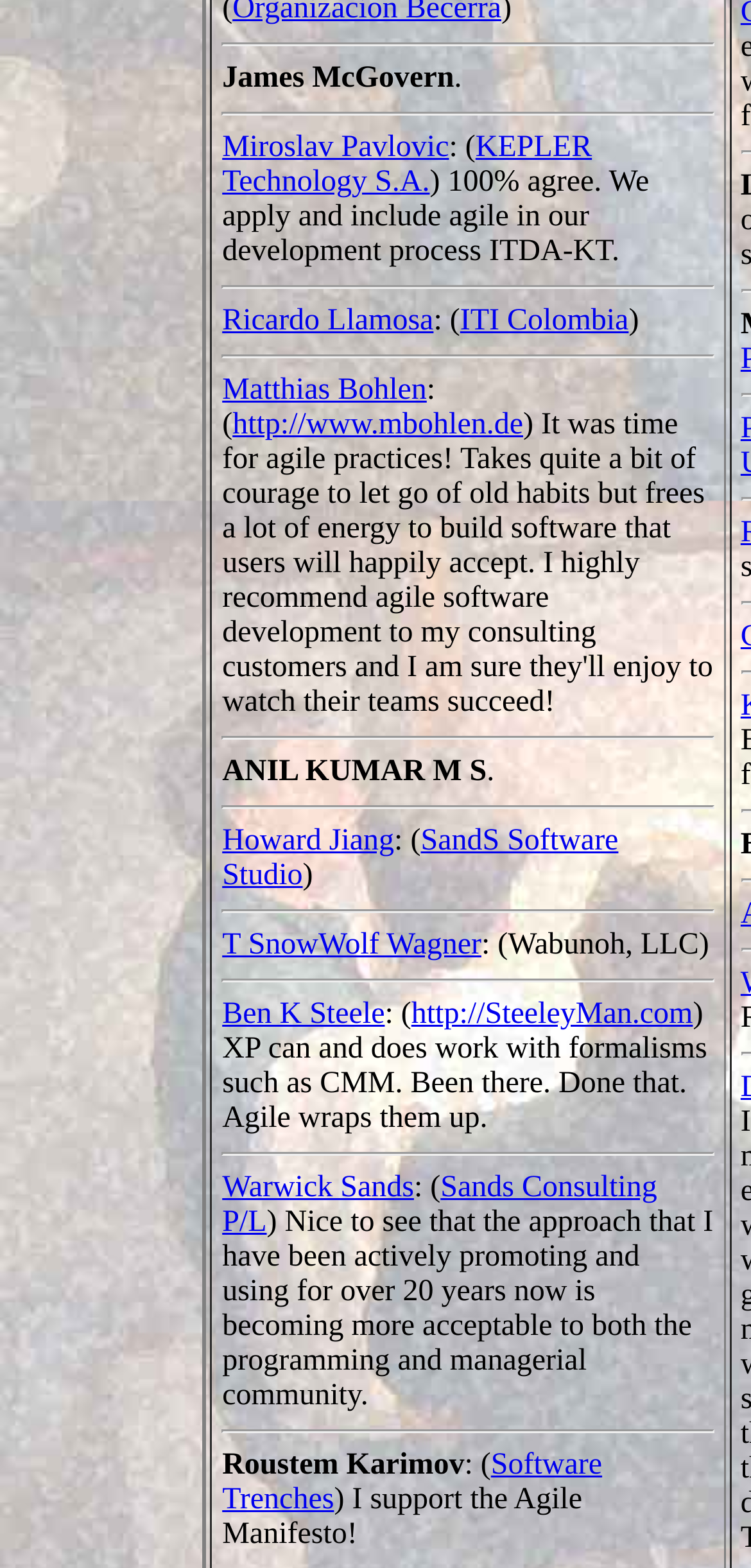What is the URL mentioned after Matthias Bohlen's name?
Please answer the question as detailed as possible.

After Matthias Bohlen's name, there is a link element with the text 'http://www.mbohlen.de', which is the URL mentioned.